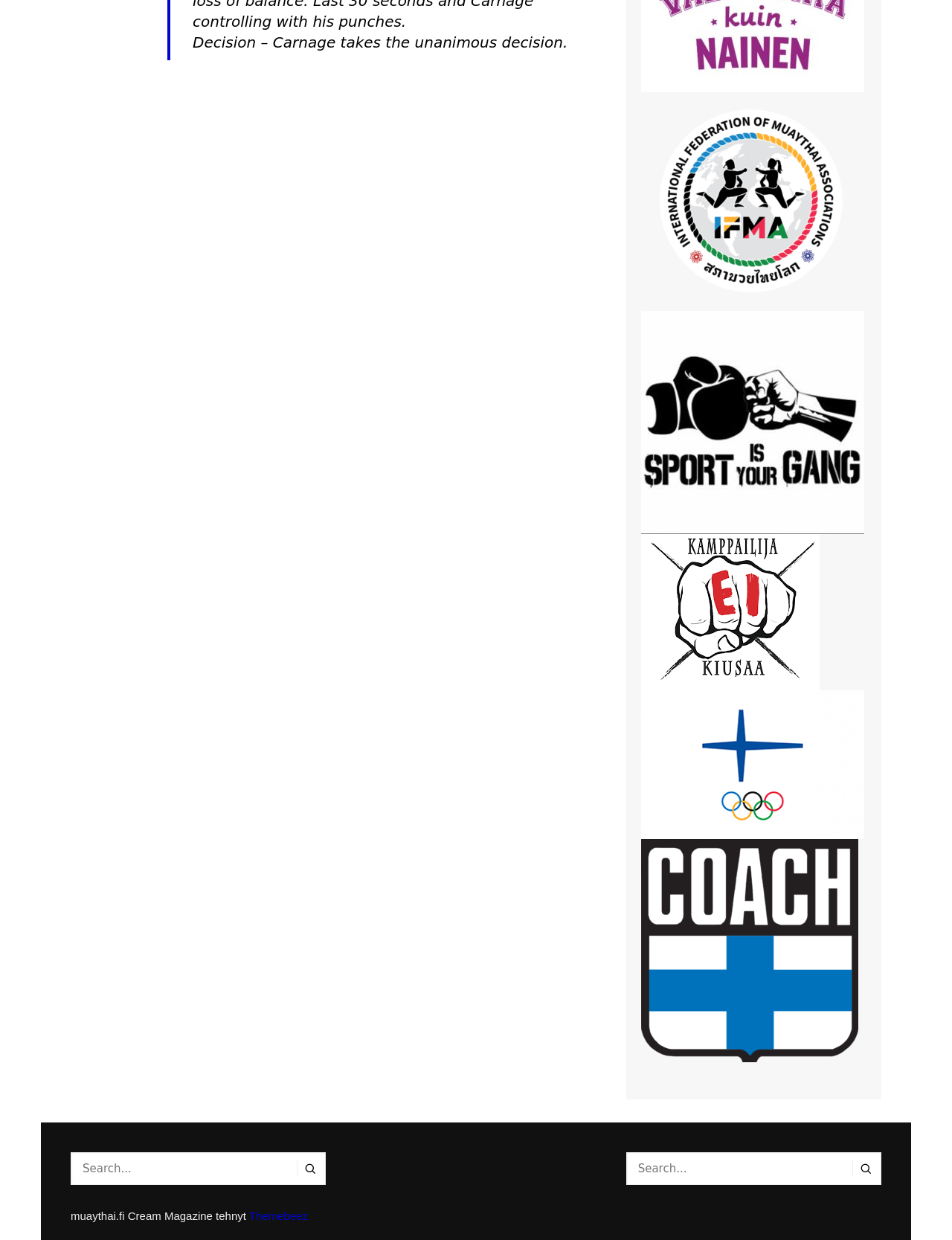From the webpage screenshot, predict the bounding box coordinates (top-left x, top-left y, bottom-right x, bottom-right y) for the UI element described here: Google Map

None